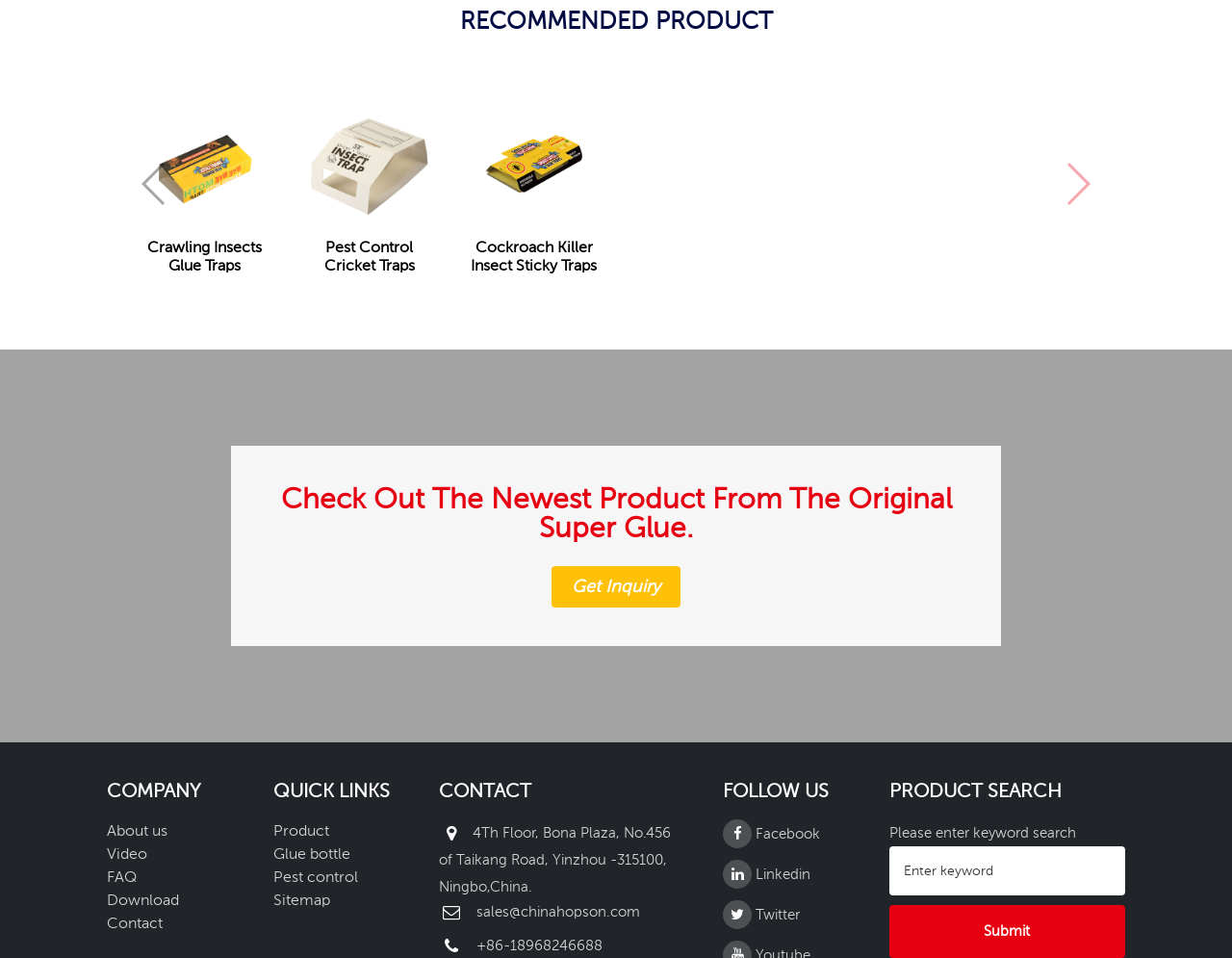Answer the question briefly using a single word or phrase: 
What is the company's address?

4Th Floor, Bona Plaza, No.456 of Taikang Road, Yinzhou -315100, Ningbo,China.